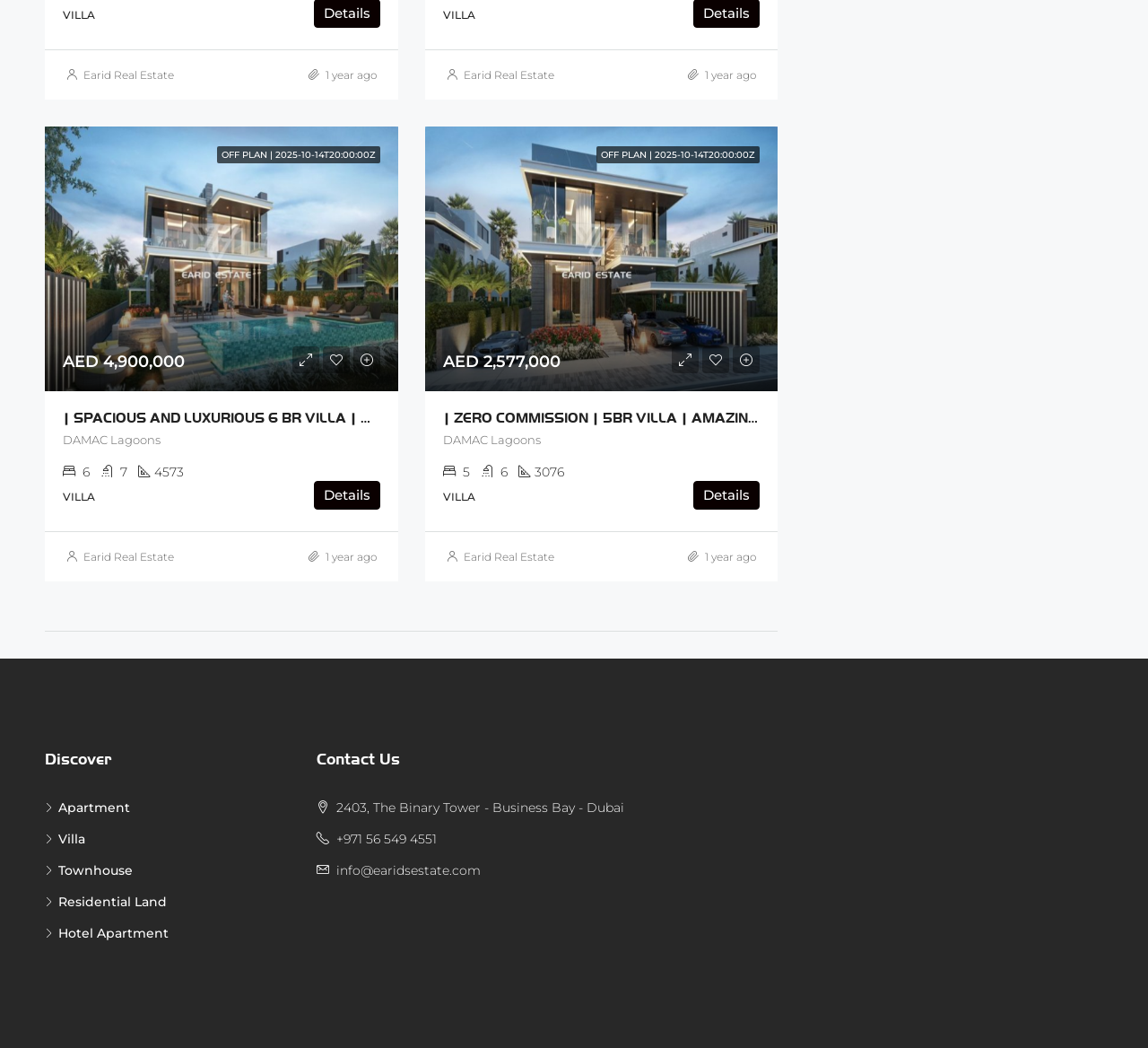Please provide a one-word or short phrase answer to the question:
What is the location of the real estate company?

Business Bay - Dubai